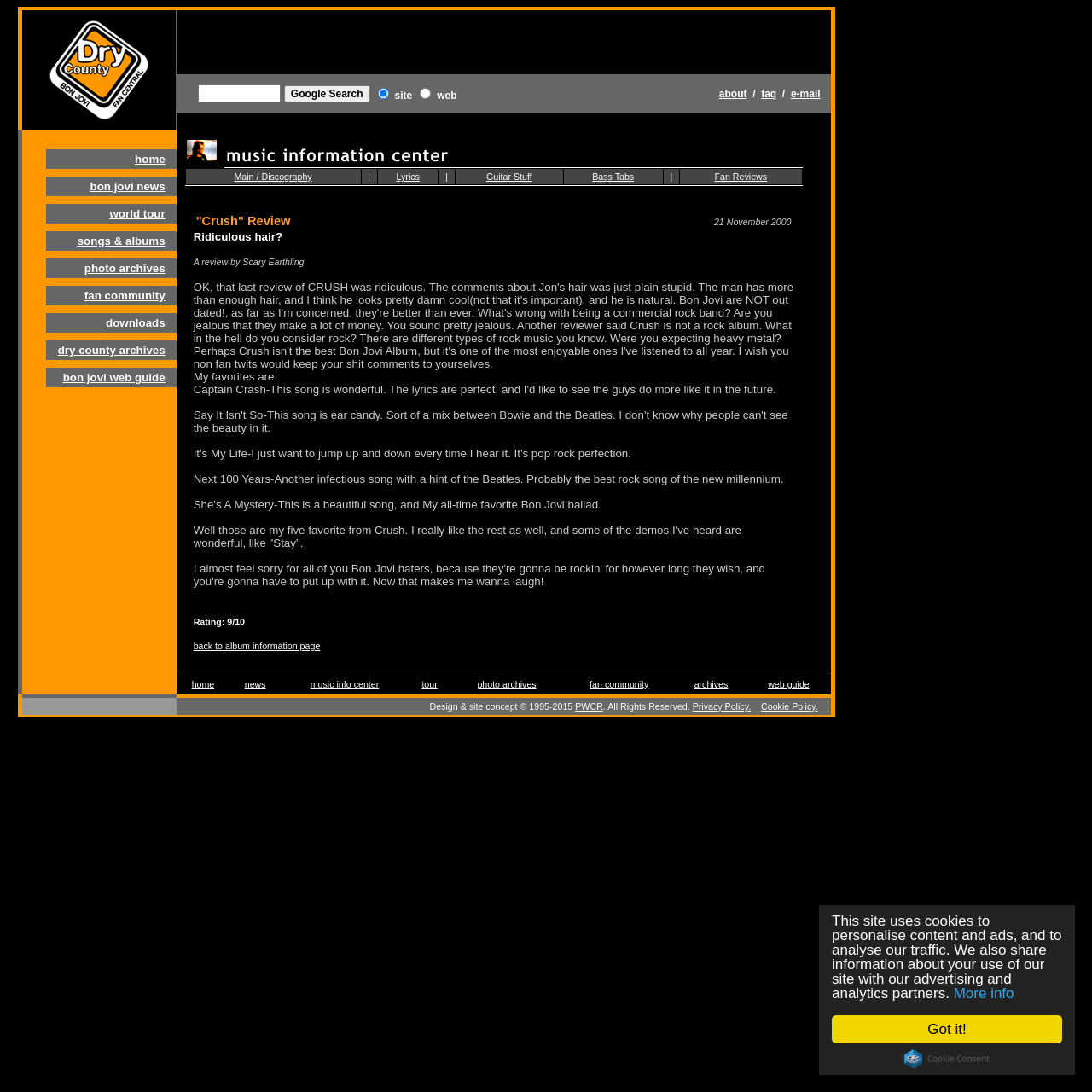Please identify the bounding box coordinates of the clickable element to fulfill the following instruction: "Send an e-mail". The coordinates should be four float numbers between 0 and 1, i.e., [left, top, right, bottom].

[0.724, 0.08, 0.751, 0.091]